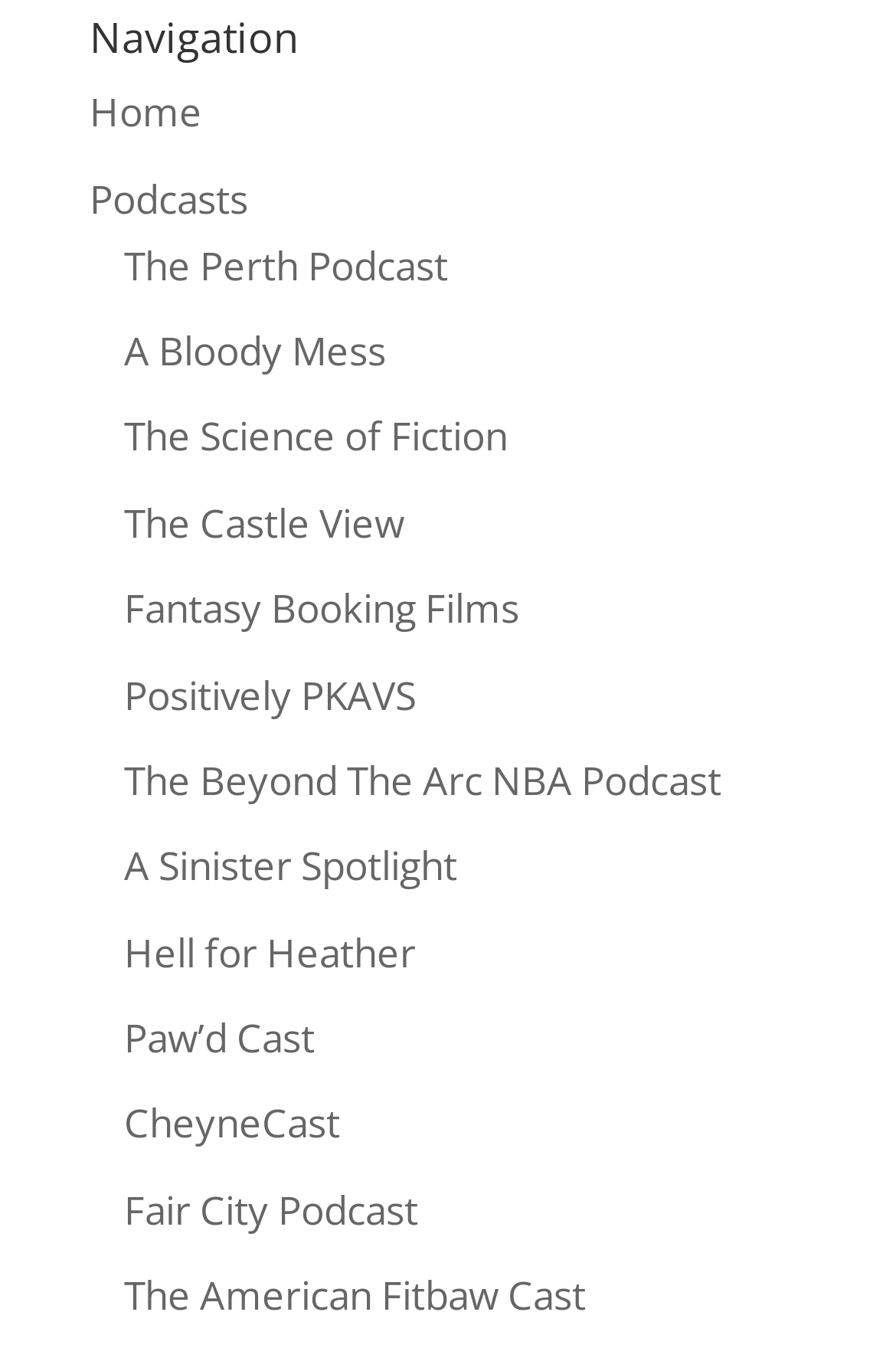Answer with a single word or phrase: 
Is there a podcast link with 'Science' in its name?

Yes